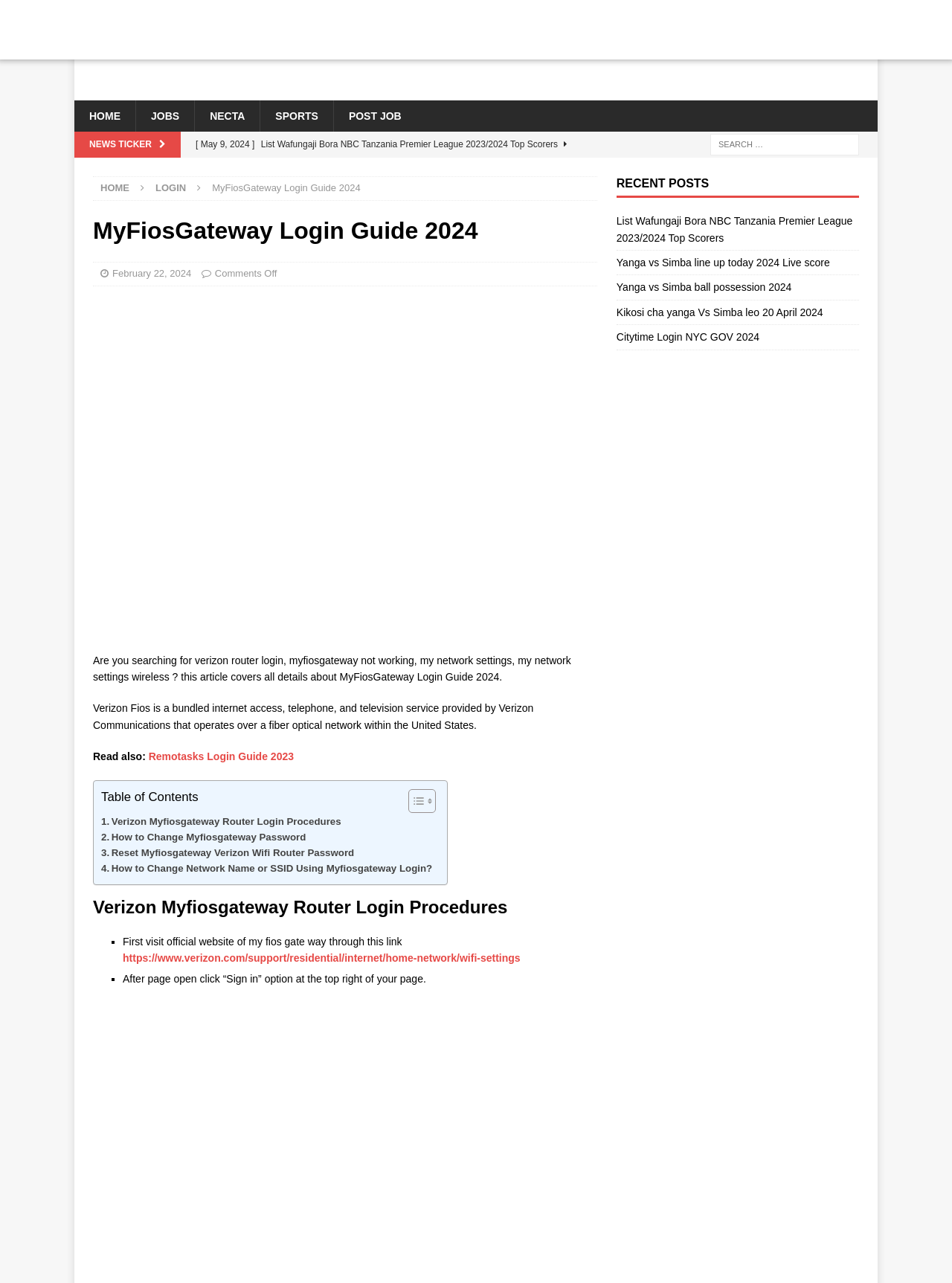Provide an in-depth caption for the elements present on the webpage.

The webpage is a login guide for MyFiosGateway, a Verizon router login service. At the top left, there is a logo of "jobwikis" with a link to the homepage. Next to it, there are five navigation links: "HOME", "JOBS", "NECTA", "SPORTS", and "POST JOB". Below these links, there is a news ticker section with five links to recent news articles.

On the right side of the page, there is a search bar with a search box and a "HOME" and "LOGIN" link above it. Below the search bar, there is a heading that reads "MyFiosGateway Login Guide 2024" with a subheading that describes the content of the article.

The main content of the page is divided into sections. The first section provides an introduction to Verizon Fios and its services. The second section is a step-by-step guide on how to log in to MyFiosGateway, with a table of contents on the side. The guide includes links to official Verizon websites and provides instructions on how to change passwords and network settings.

Below the guide, there is a section with recent posts, which includes five links to recent news articles. At the bottom right of the page, there is a small "x" icon that can be clicked to close the page.

Throughout the page, there are several images, including a logo, a news ticker icon, and an image related to the login guide. The page has a clean layout, with clear headings and concise text, making it easy to navigate and understand.